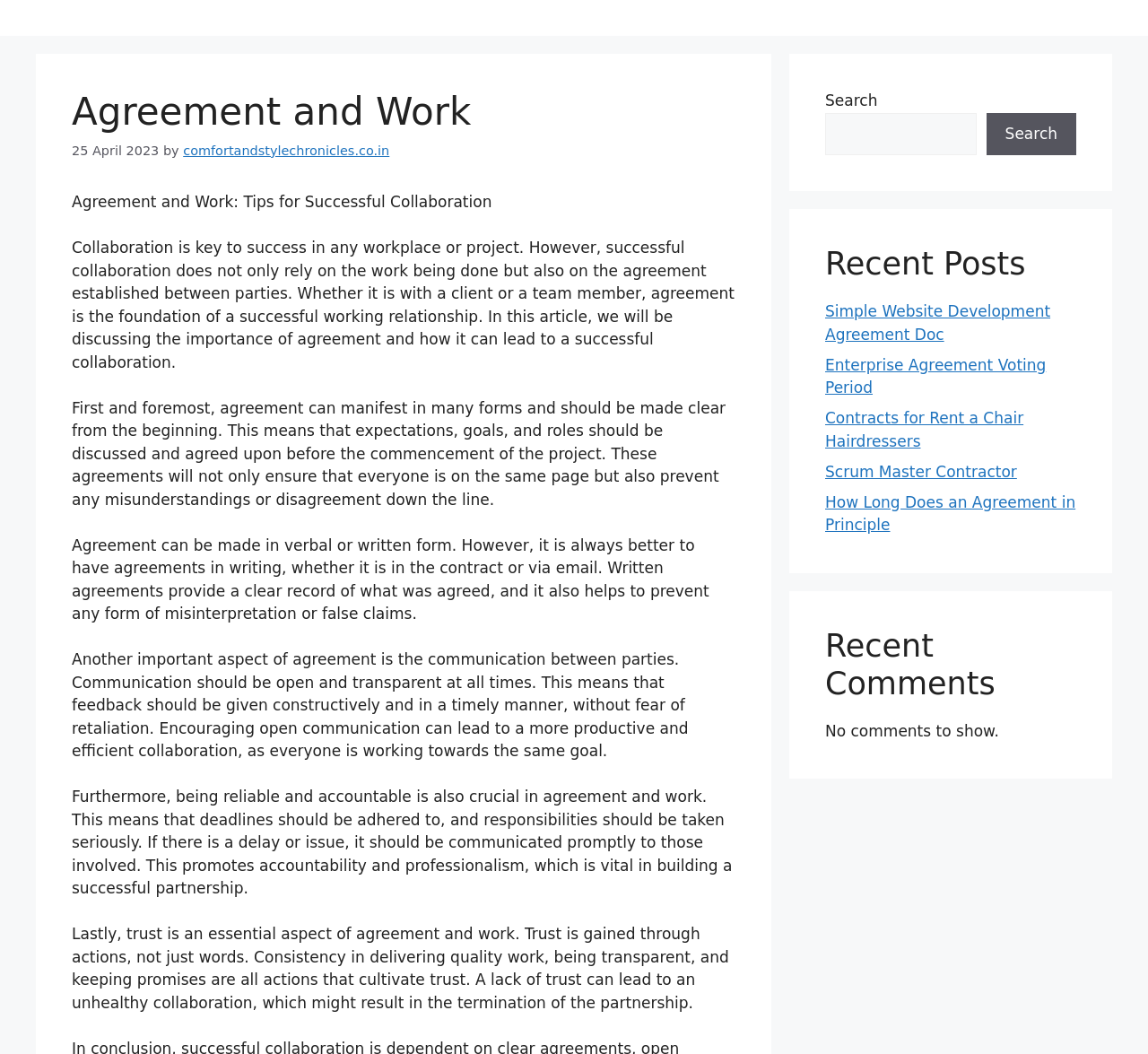Produce an extensive caption that describes everything on the webpage.

The webpage is about "Agreement and Work: Tips for Successful Collaboration". At the top, there is a banner with a header that displays the title "Agreement and Work" and a timestamp "25 April 2023". Below the header, there is a paragraph that introduces the importance of agreement in collaboration, followed by several paragraphs that discuss the different aspects of agreement, including making agreements clear from the beginning, having written agreements, open communication, being reliable and accountable, and building trust.

On the right side of the page, there are three sections. The top section contains a search bar with a search button. The middle section is titled "Recent Posts" and lists five links to related articles. The bottom section is titled "Recent Comments" but currently shows a message "No comments to show."